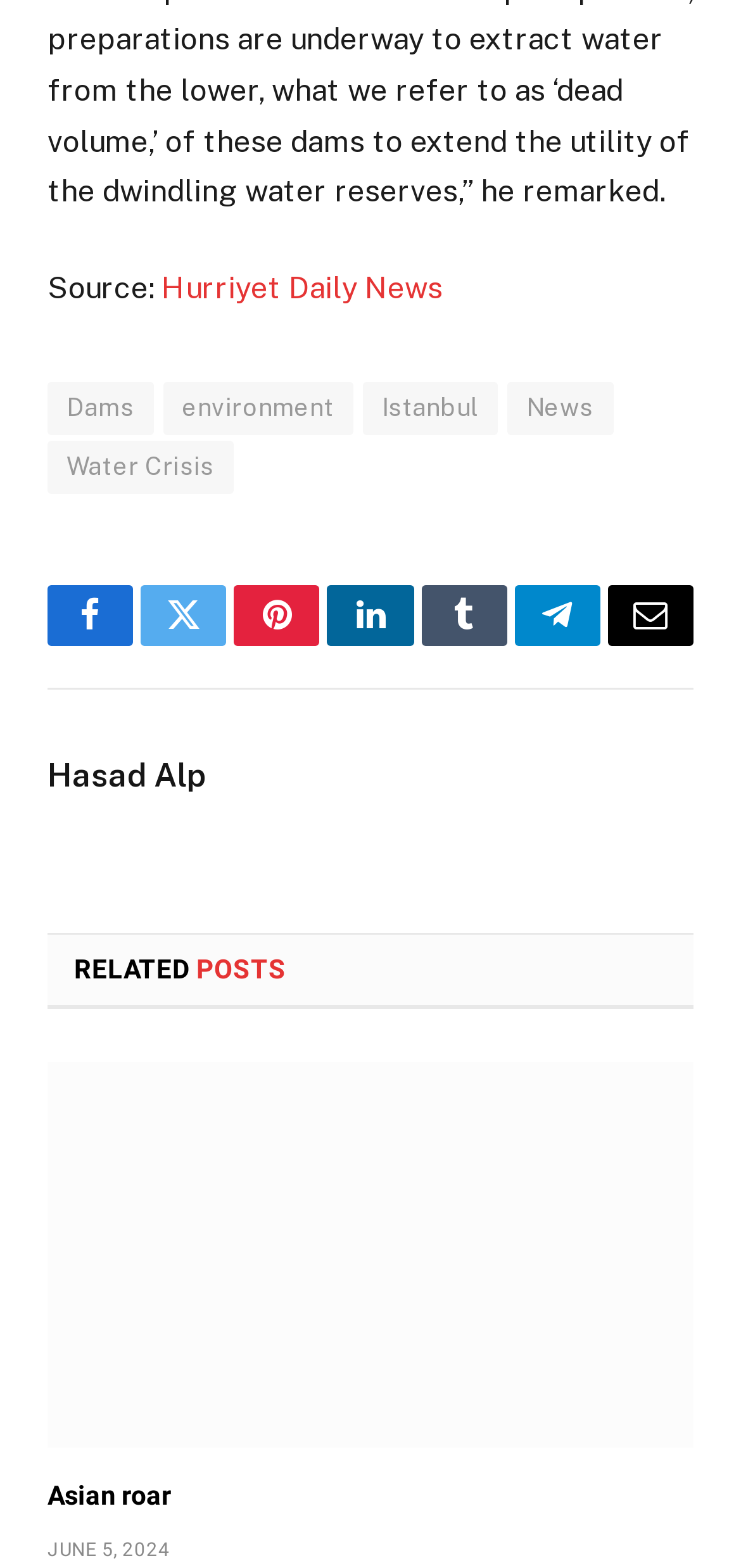Locate the bounding box coordinates of the region to be clicked to comply with the following instruction: "Share on Facebook". The coordinates must be four float numbers between 0 and 1, in the form [left, top, right, bottom].

[0.064, 0.373, 0.18, 0.412]